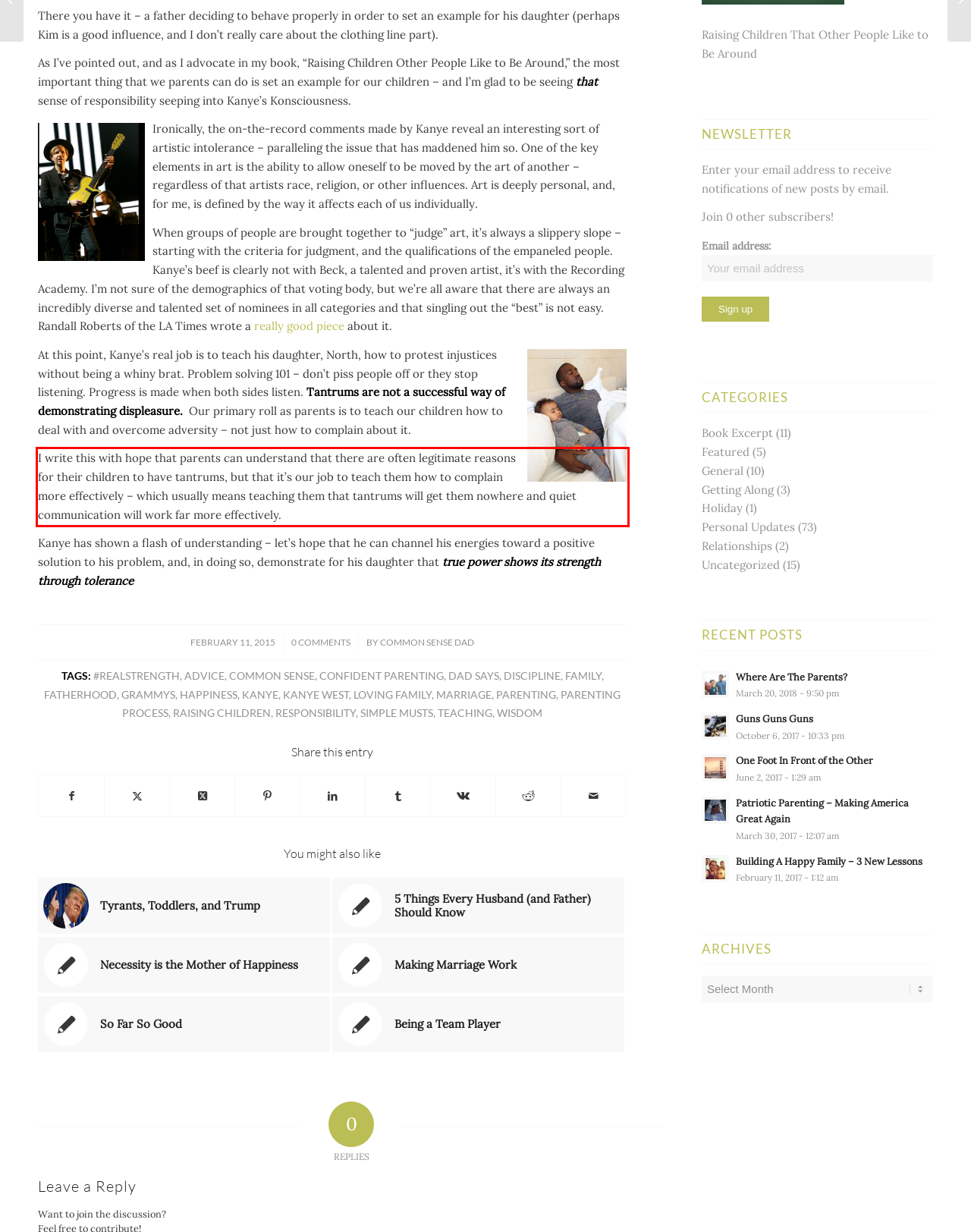Please extract the text content within the red bounding box on the webpage screenshot using OCR.

I write this with hope that parents can understand that there are often legitimate reasons for their children to have tantrums, but that it’s our job to teach them how to complain more effectively – which usually means teaching them that tantrums will get them nowhere and quiet communication will work far more effectively.